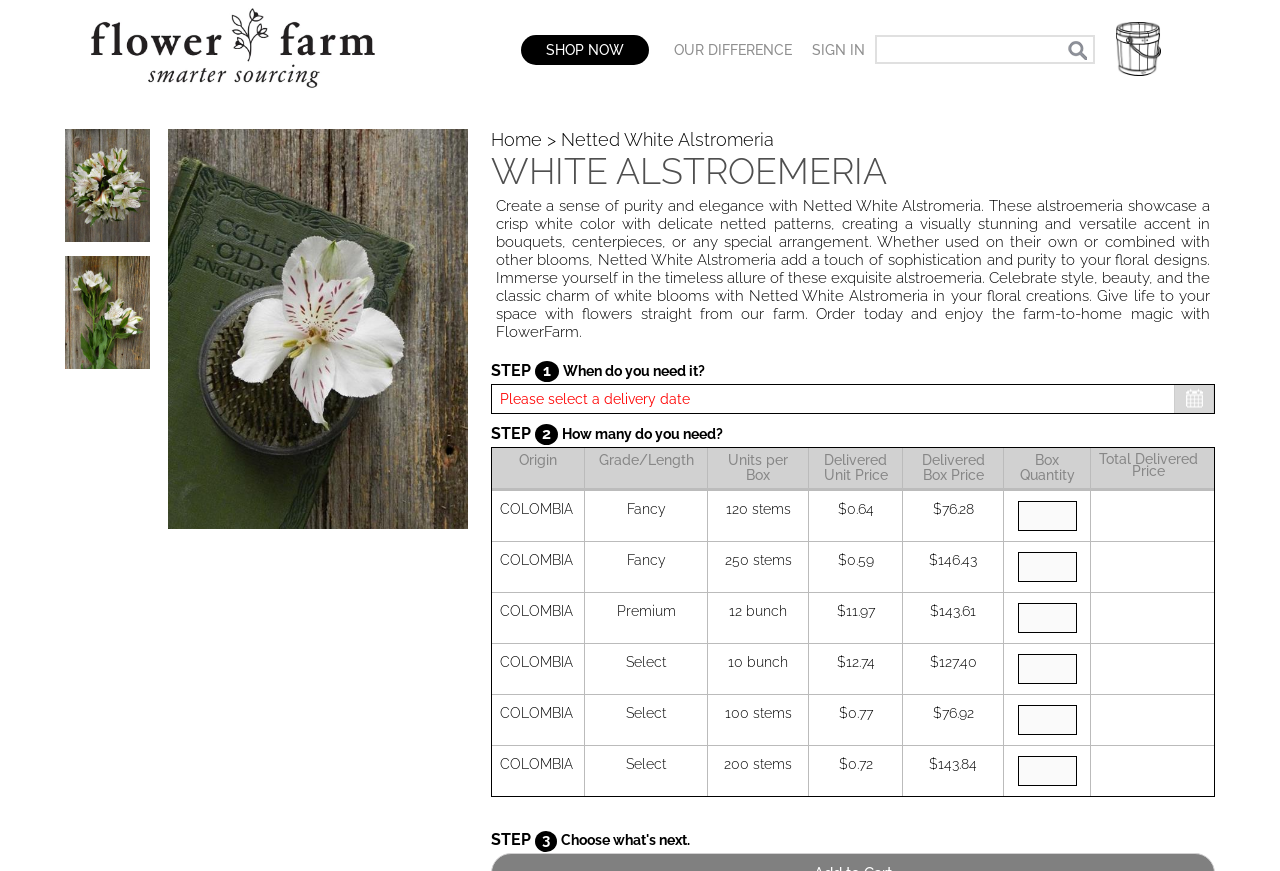Please identify the bounding box coordinates of the element that needs to be clicked to execute the following command: "Go to the home page". Provide the bounding box using four float numbers between 0 and 1, formatted as [left, top, right, bottom].

[0.383, 0.148, 0.423, 0.172]